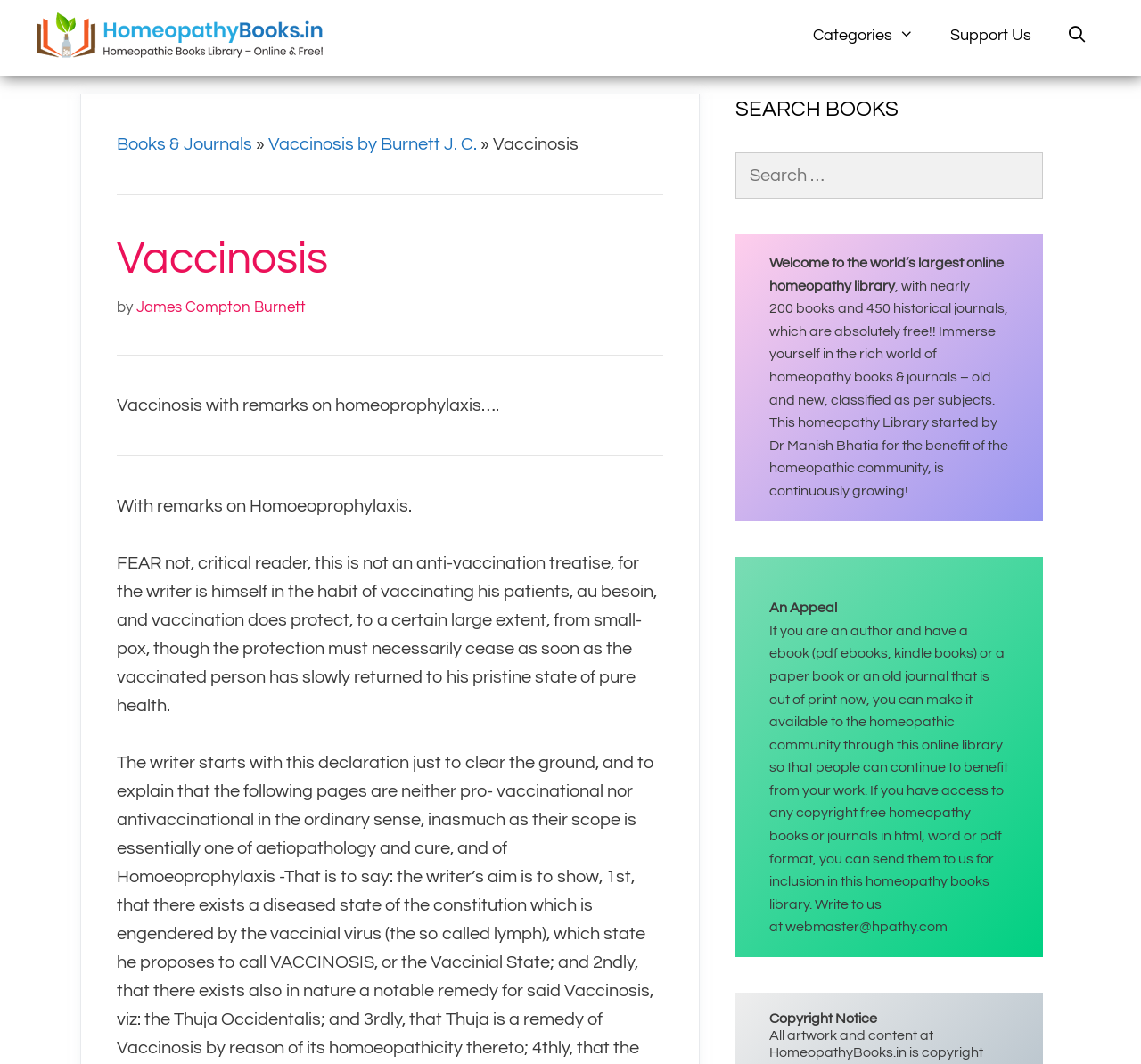Locate the coordinates of the bounding box for the clickable region that fulfills this instruction: "Read Vaccinosis by Burnett J. C.".

[0.235, 0.127, 0.418, 0.144]